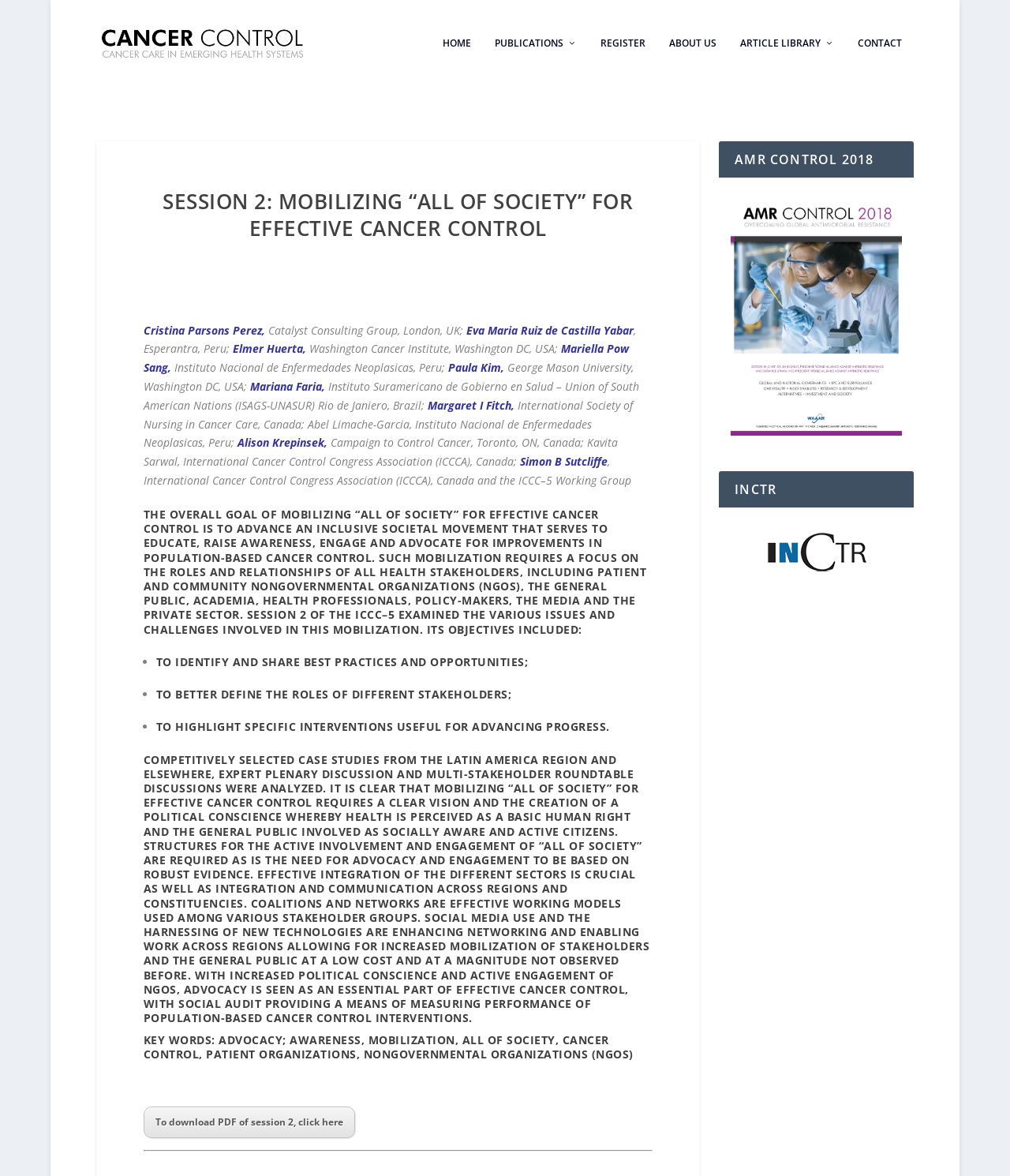Find the headline of the webpage and generate its text content.

SESSION 2: MOBILIZING “ALL OF SOCIETY” FOR EFFECTIVE CANCER CONTROL